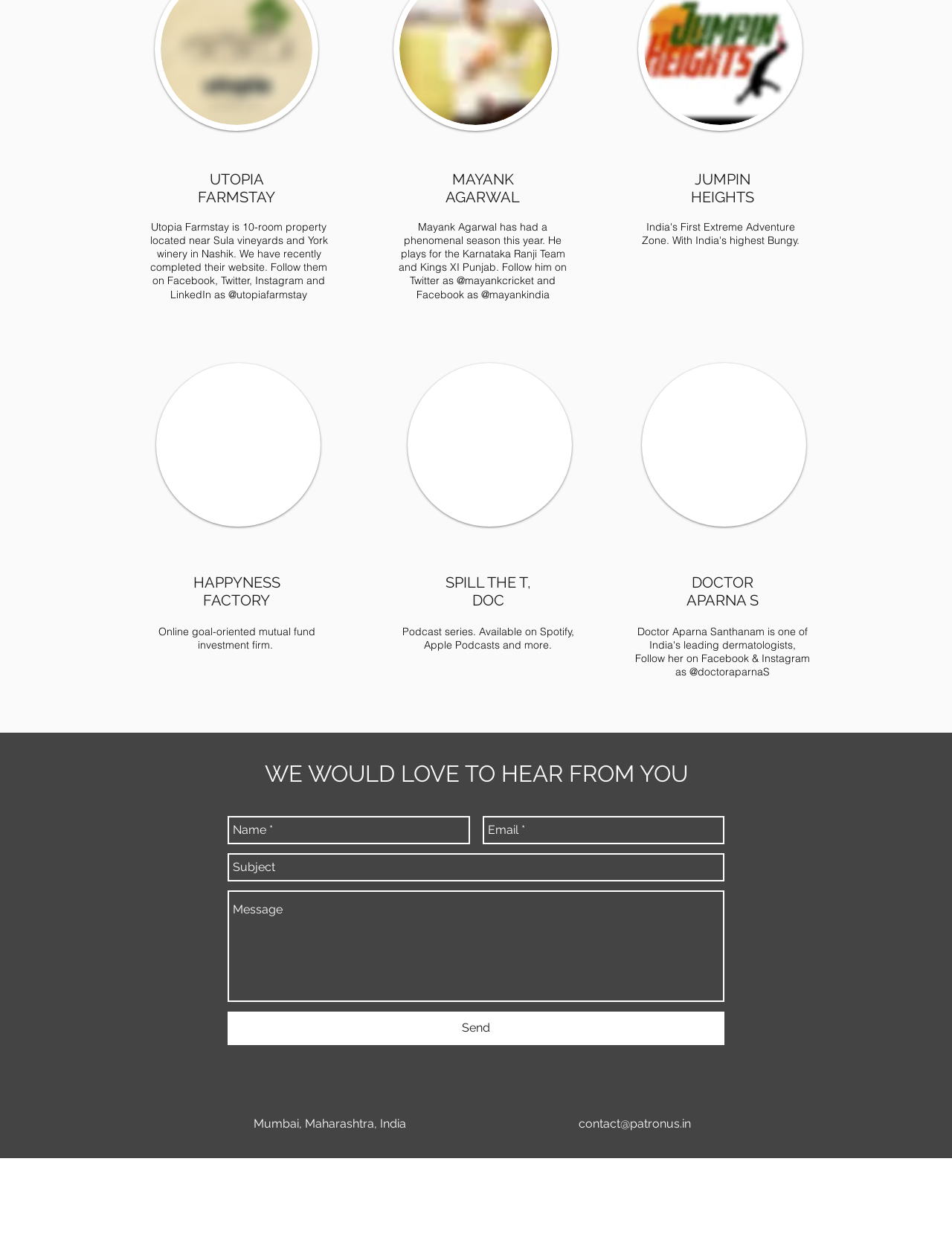Please identify the bounding box coordinates of the clickable area that will allow you to execute the instruction: "Send a message".

[0.239, 0.818, 0.761, 0.845]